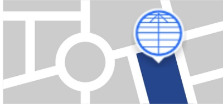What is the color of the streets in the background?
Can you offer a detailed and complete answer to this question?

The caption describes the background of the image as consisting of light gray streets overlaid with darker blue sections, creating a visual contrast that highlights the marker's significance.